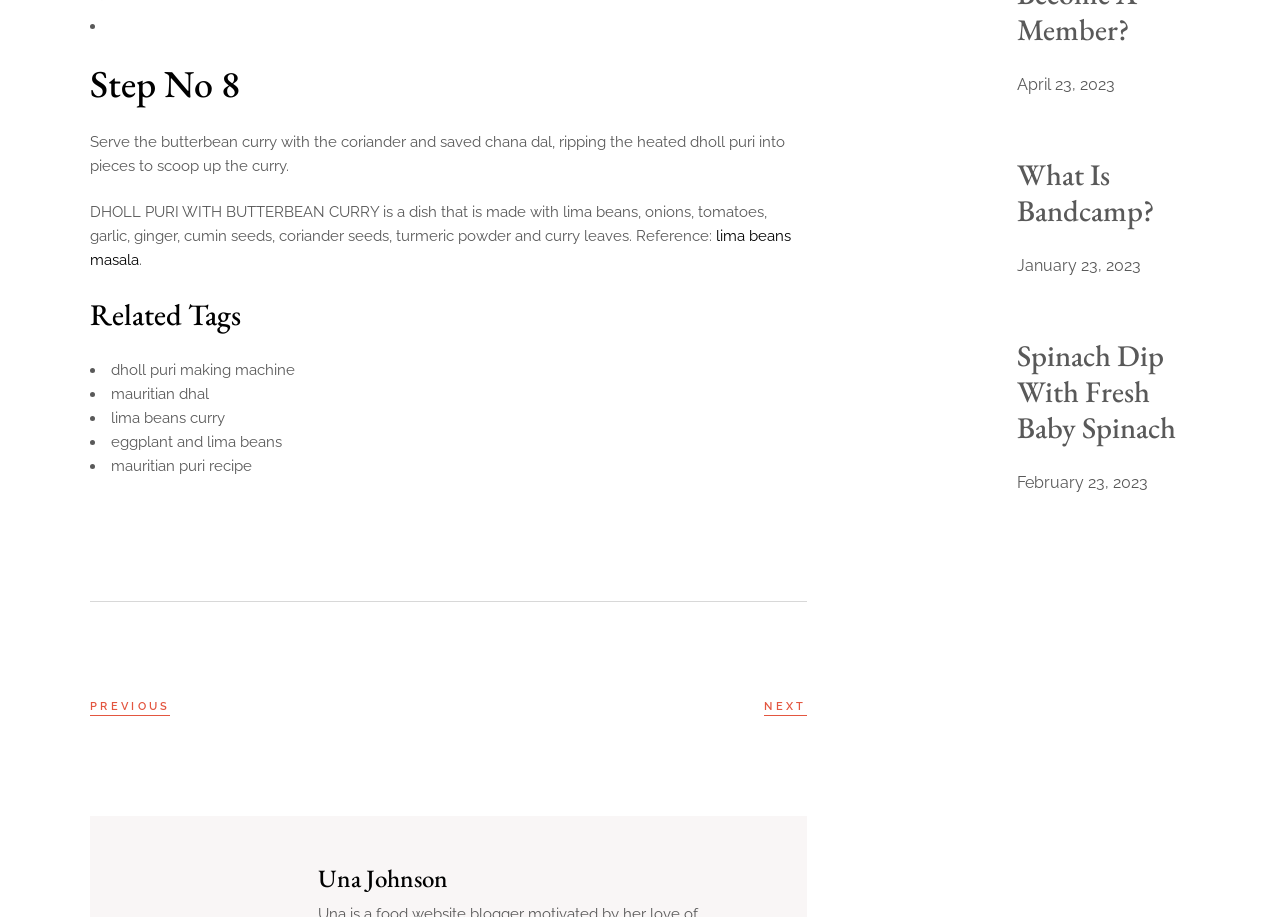Determine the bounding box coordinates of the region to click in order to accomplish the following instruction: "Click on 'NEXT'". Provide the coordinates as four float numbers between 0 and 1, specifically [left, top, right, bottom].

[0.597, 0.76, 0.63, 0.78]